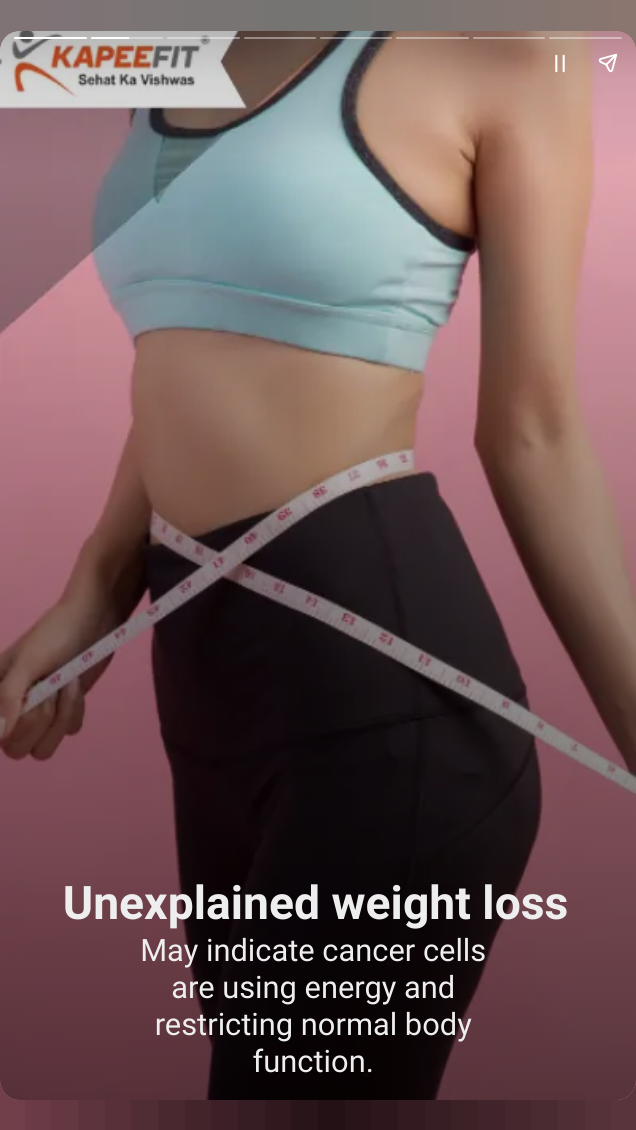What is the potential health concern indicated by unexplained weight loss?
Refer to the screenshot and deliver a thorough answer to the question presented.

The bold text 'Unexplained weight loss' draws attention to a serious health concern, and the subtext explains that unexplained weight loss may indicate cancer cells utilizing energy and impairing normal bodily functions.